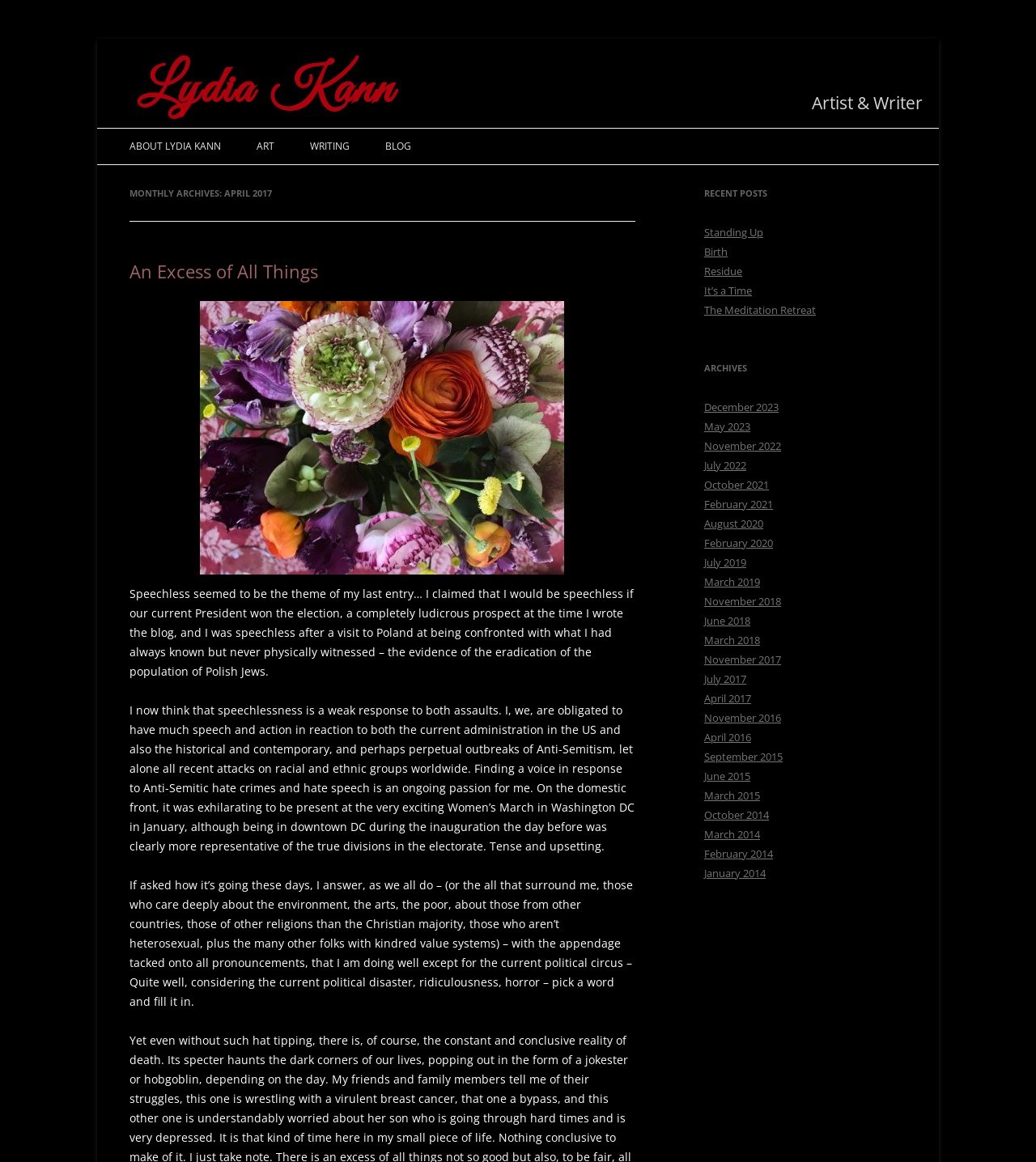Locate the UI element described as follows: "Lydia Kann". Return the bounding box coordinates as four float numbers between 0 and 1 in the order [left, top, right, bottom].

[0.125, 0.036, 0.381, 0.12]